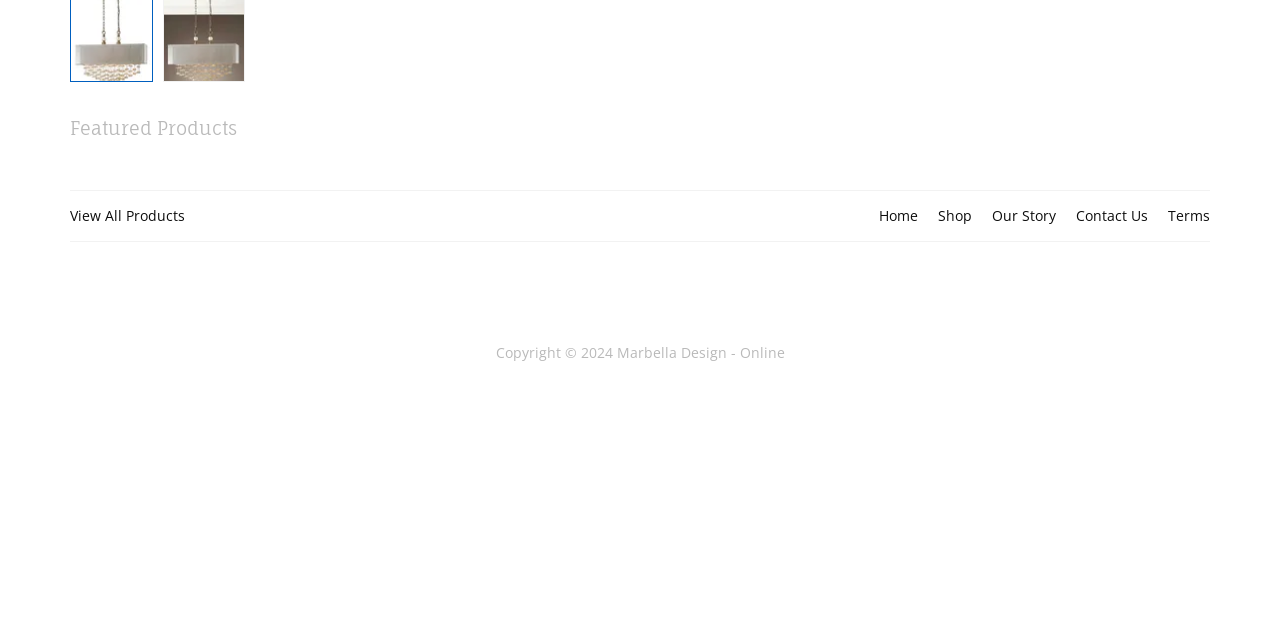Using the element description provided, determine the bounding box coordinates in the format (top-left x, top-left y, bottom-right x, bottom-right y). Ensure that all values are floating point numbers between 0 and 1. Element description: View All Products

[0.055, 0.321, 0.145, 0.352]